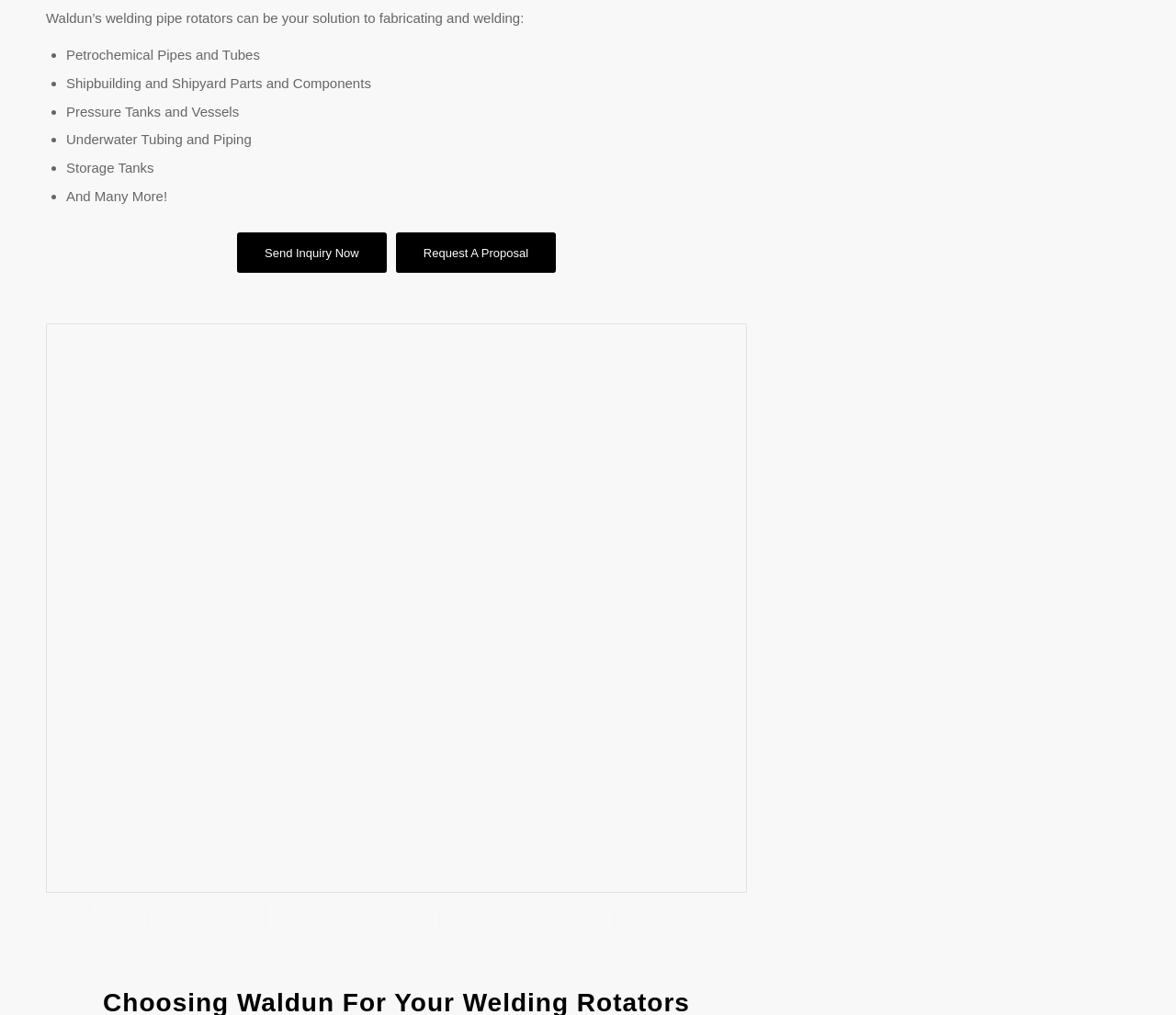Determine the bounding box coordinates for the clickable element required to fulfill the instruction: "Click on Send Inquiry Now". Provide the coordinates as four float numbers between 0 and 1, i.e., [left, top, right, bottom].

[0.202, 0.229, 0.329, 0.269]